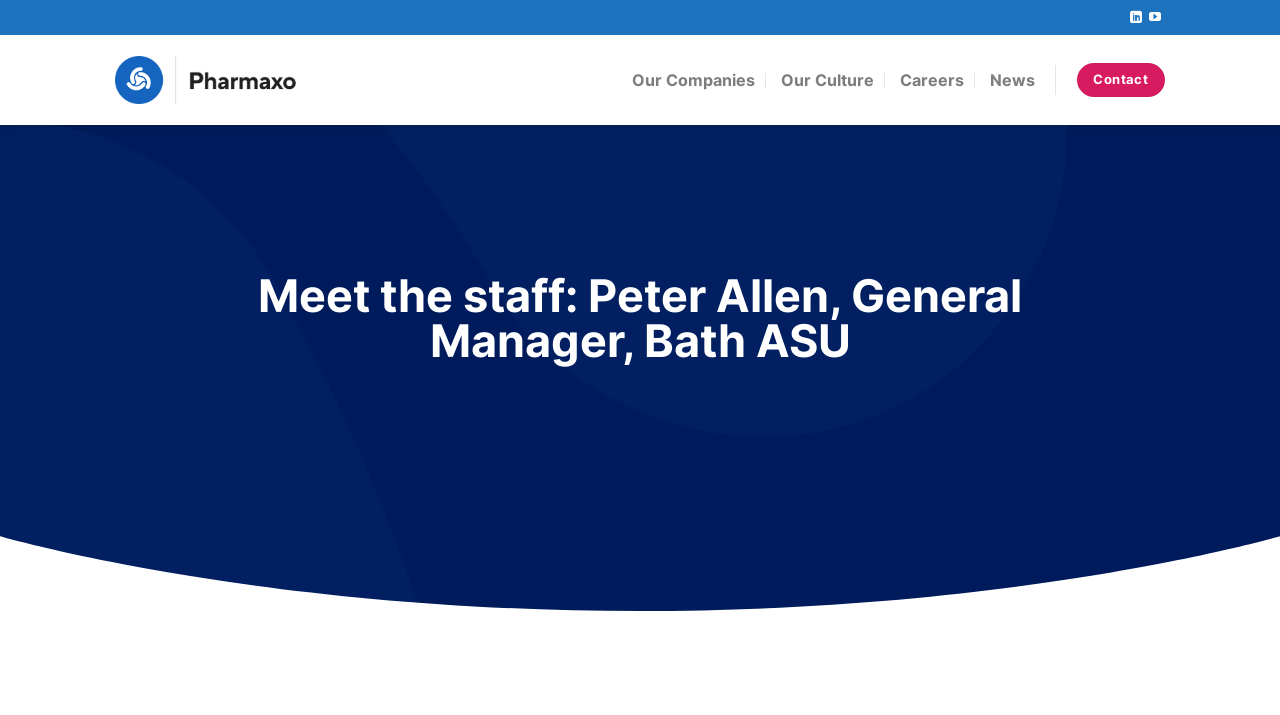Create a detailed summary of all the visual and textual information on the webpage.

The webpage features a prominent heading that reads "Meet the staff: Peter Allen, General Manager, Bath ASU" located near the top center of the page. Below this heading, there are five links arranged horizontally, including "Our Companies", "Our Culture", "Careers", "News", and "Contact", which are positioned from left to right. 

At the top right corner, there are two social media links, "Follow on LinkedIn" and "Follow on YouTube", placed side by side. 

On the top left side, there is a link to "pharmaxo.com" accompanied by an image, which is likely the company's logo. 

The main content of the webpage appears to be an interview with Peter Allen, General Manager at Bath ASU, as hinted by the meta description. However, the exact content of the interview is not provided in the accessibility tree.